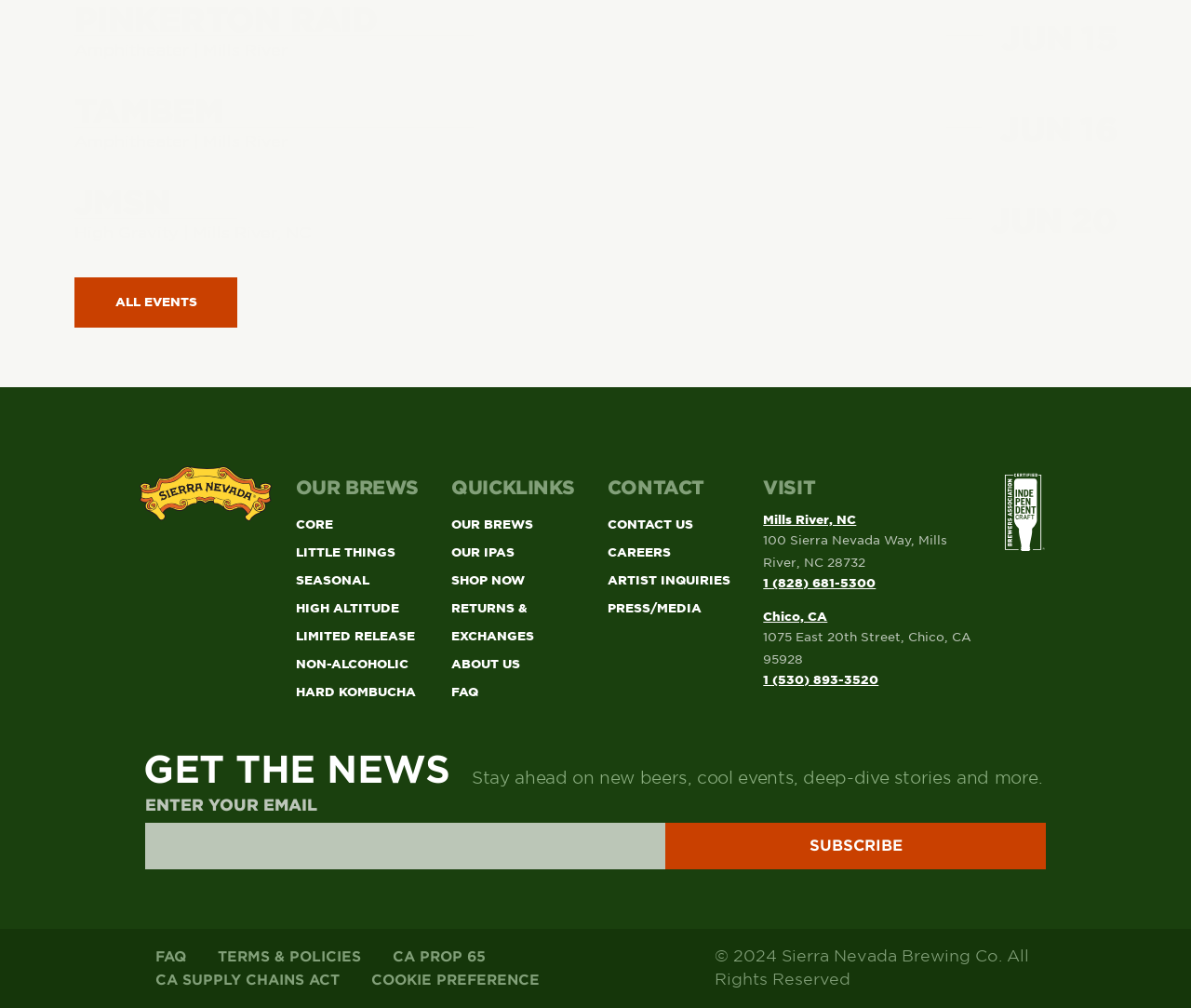Could you determine the bounding box coordinates of the clickable element to complete the instruction: "Read the news article 'Techtextil N.A. shows continued growth in odd-numbered year'"? Provide the coordinates as four float numbers between 0 and 1, i.e., [left, top, right, bottom].

None